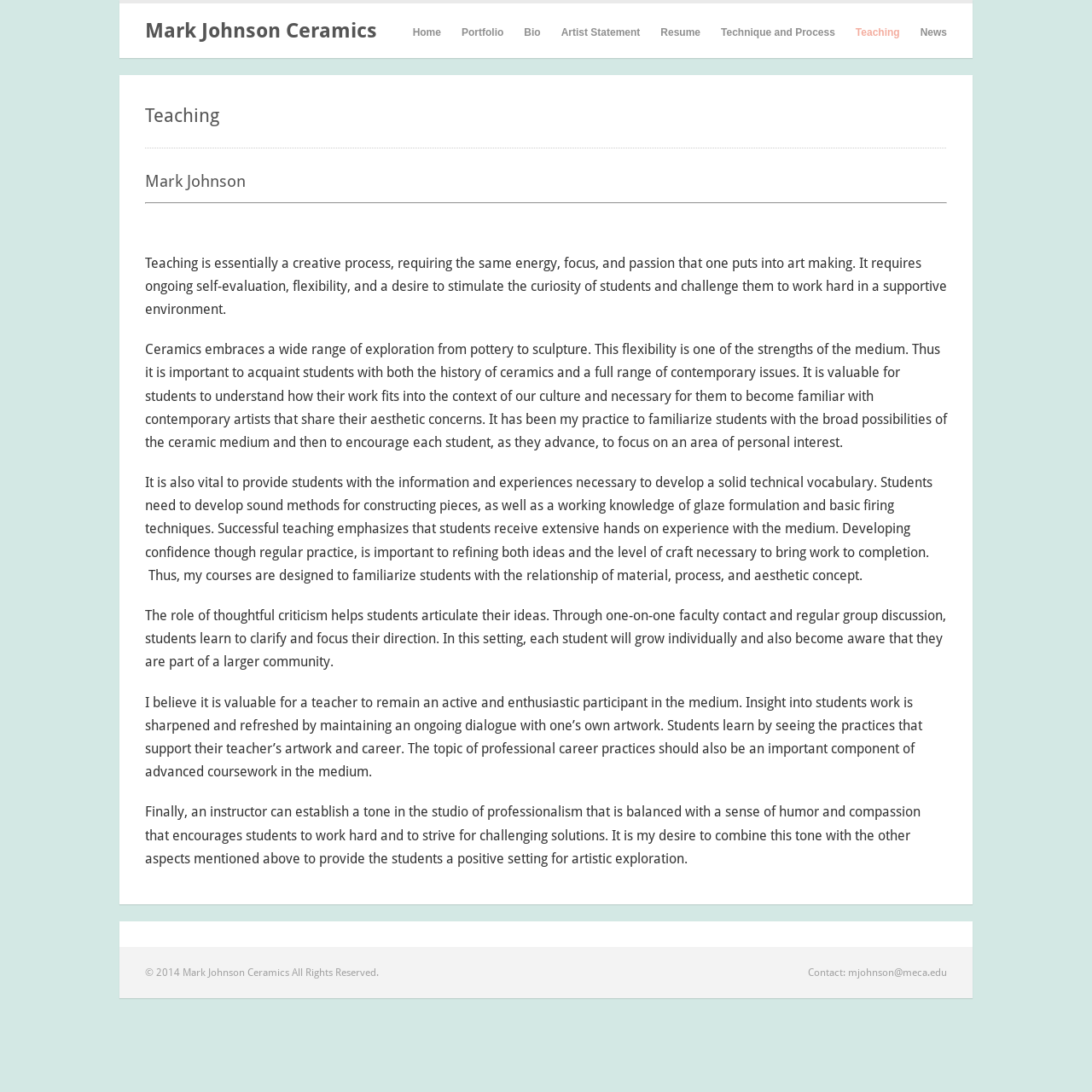Produce an elaborate caption capturing the essence of the webpage.

The webpage is about Mark Johnson Ceramics, specifically focusing on his teaching philosophy and approach. At the top, there is a heading "Mark Johnson Ceramics" followed by a navigation menu with links to different sections of the website, including "Home", "Portfolio", "Bio", and others. Below the navigation menu, there is a heading "Teaching" which is the main focus of the page.

The page then presents a series of paragraphs that outline Mark Johnson's teaching philosophy. The text explains that teaching is a creative process that requires energy, focus, and passion, and that it involves ongoing self-evaluation, flexibility, and a desire to stimulate students' curiosity. The paragraphs also discuss the importance of acquainting students with the history of ceramics, contemporary issues, and technical skills, as well as providing hands-on experience and thoughtful criticism.

The text is divided into several sections, each with a distinct focus, such as the importance of technical skills, the role of criticism, and the value of the teacher's own artistic practice. The tone of the text is professional and informative, with a focus on conveying Mark Johnson's approach to teaching ceramics.

At the bottom of the page, there is a copyright notice and a contact email address. Overall, the webpage presents a clear and detailed overview of Mark Johnson's teaching philosophy and approach, with a focus on the importance of creativity, technical skills, and critical thinking in the ceramics classroom.